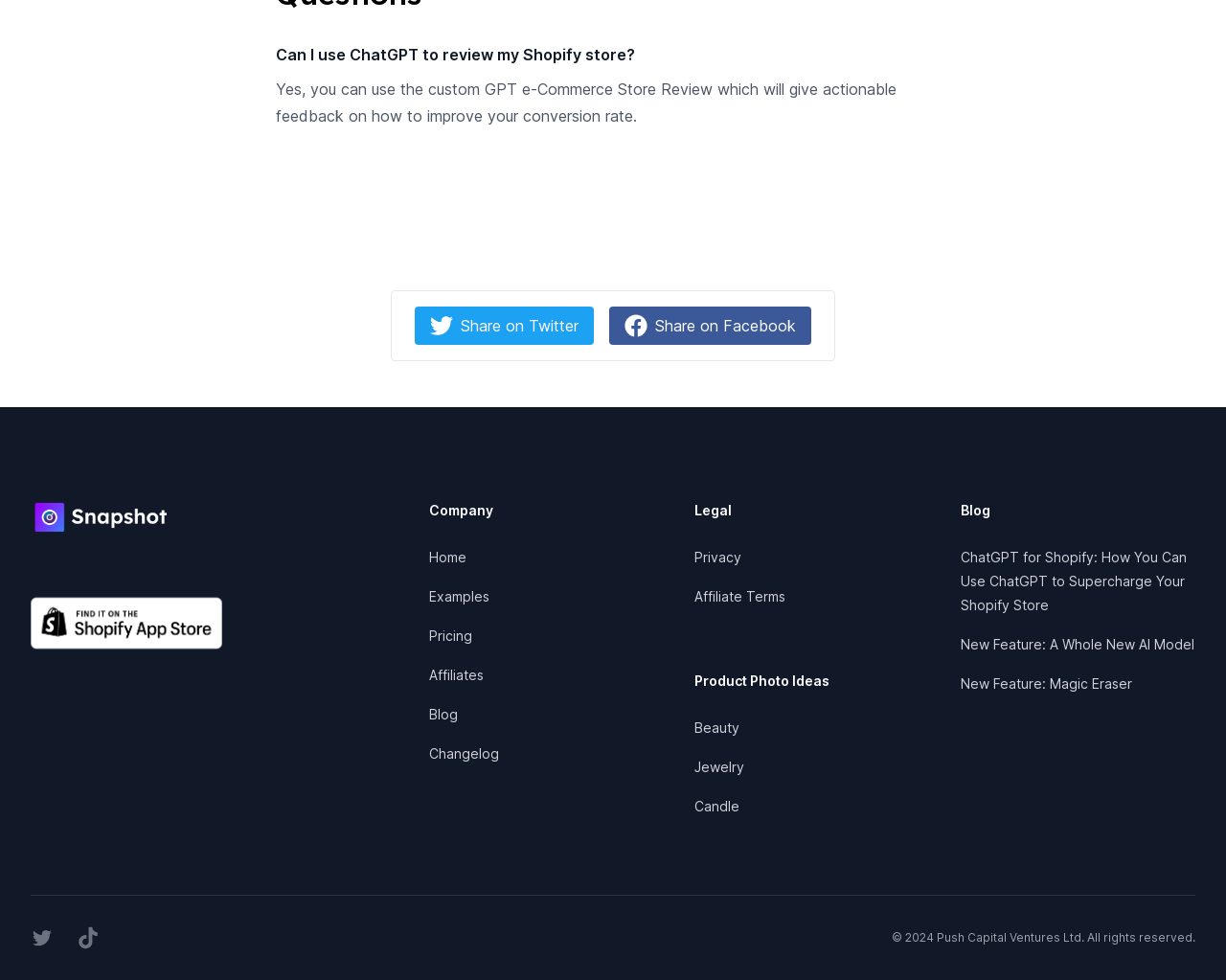Can you give a comprehensive explanation to the question given the content of the image?
What is the company name?

The company name is mentioned in the footer section, specifically in the text '© 2024 Push Capital Ventures Ltd. All rights reserved.'